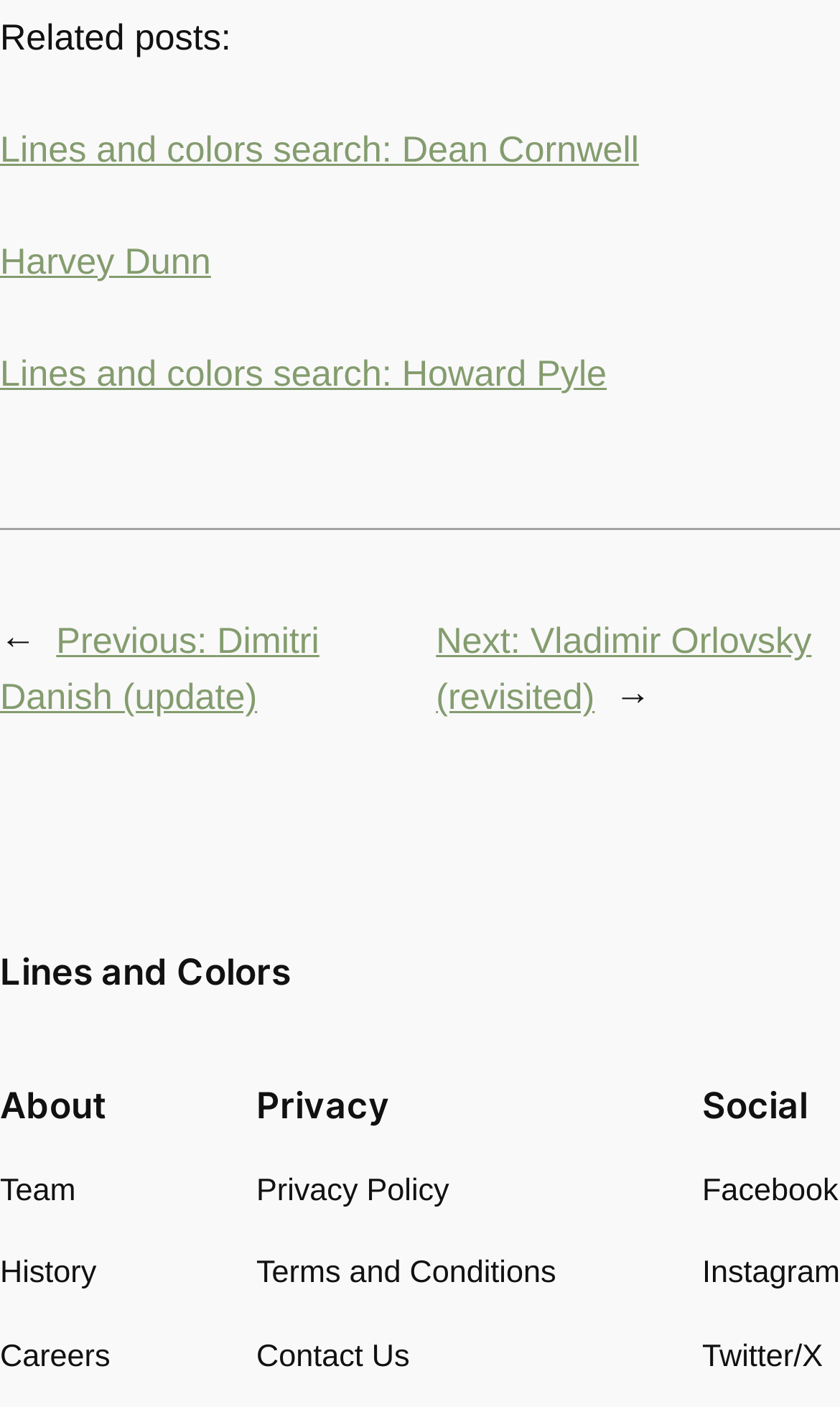Please provide a brief answer to the question using only one word or phrase: 
What is the purpose of the separator element?

To separate sections